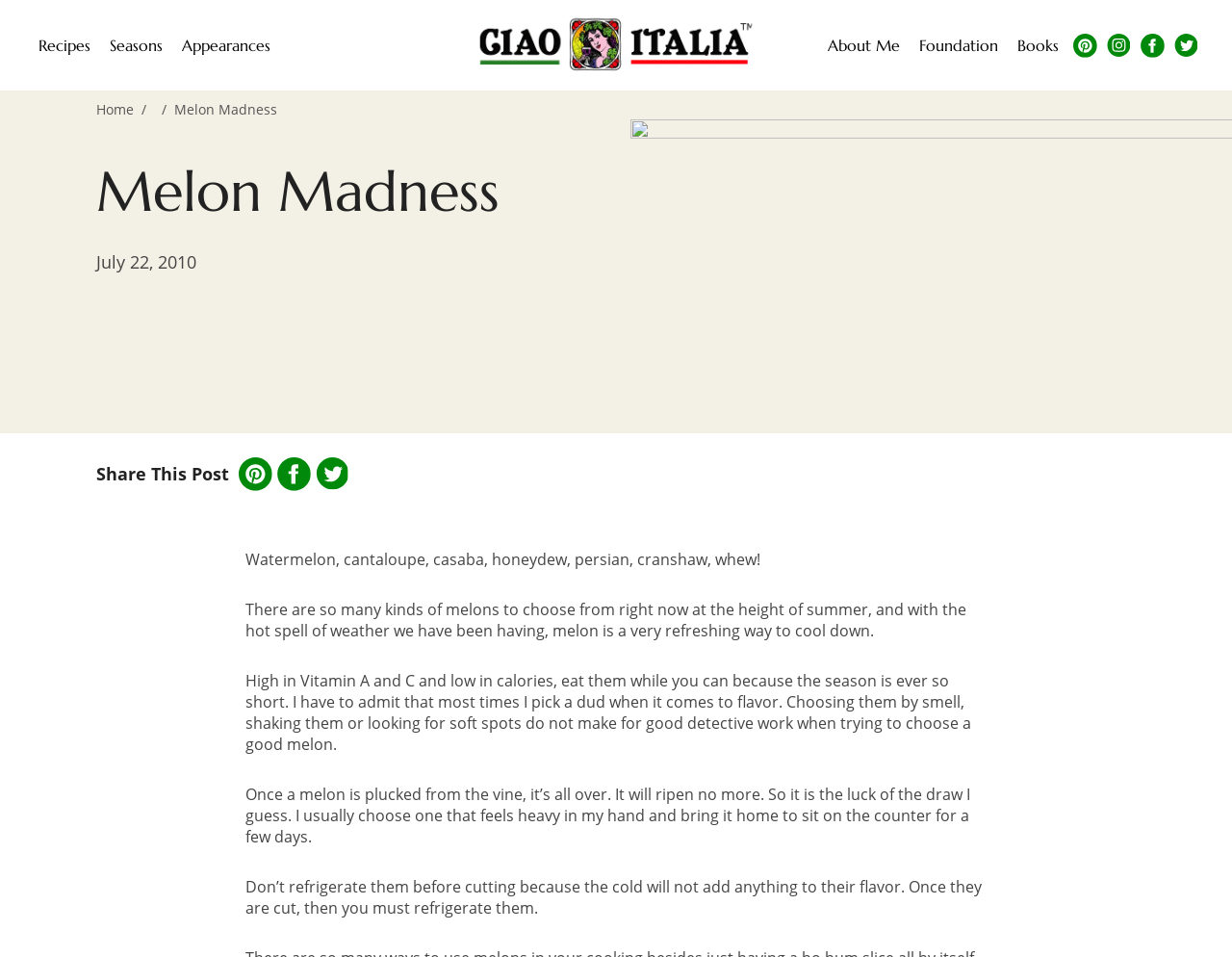Using a single word or phrase, answer the following question: 
What is the author's experience with choosing melons?

Usually picks a dud